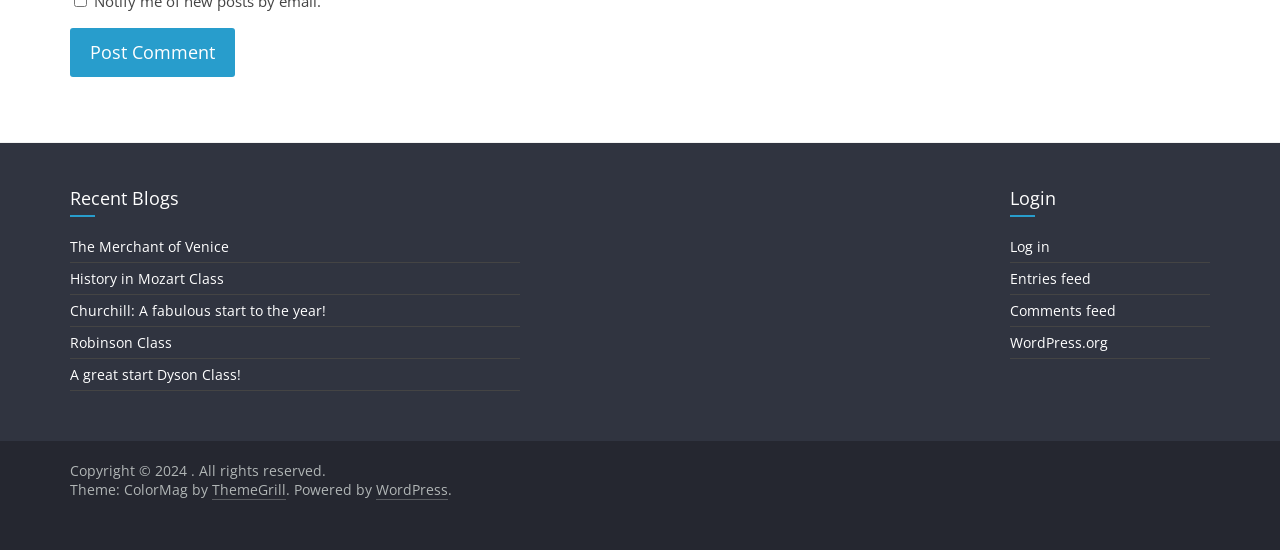Using the element description provided, determine the bounding box coordinates in the format (top-left x, top-left y, bottom-right x, bottom-right y). Ensure that all values are floating point numbers between 0 and 1. Element description: ThemeGrill

[0.166, 0.873, 0.223, 0.91]